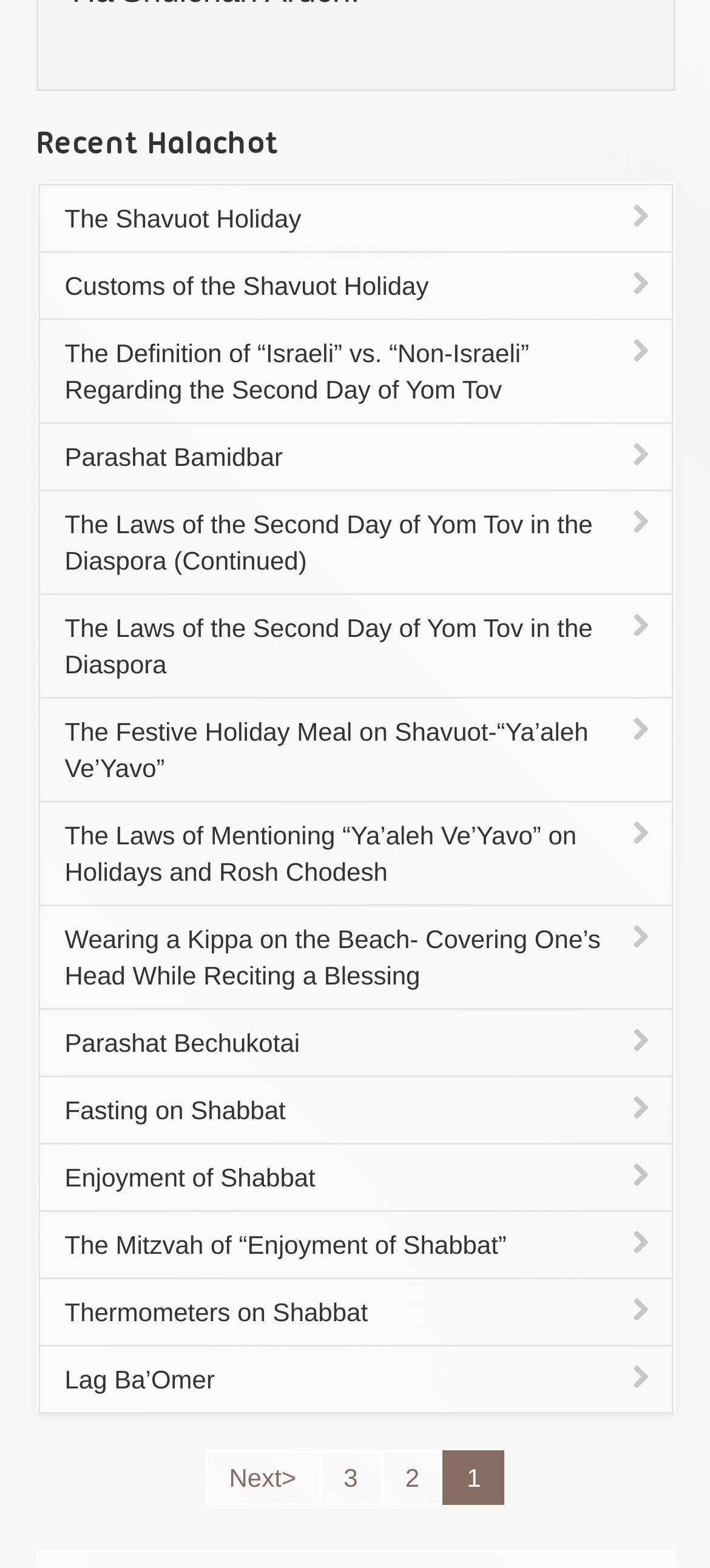Provide a short answer to the following question with just one word or phrase: What is the current page number?

1